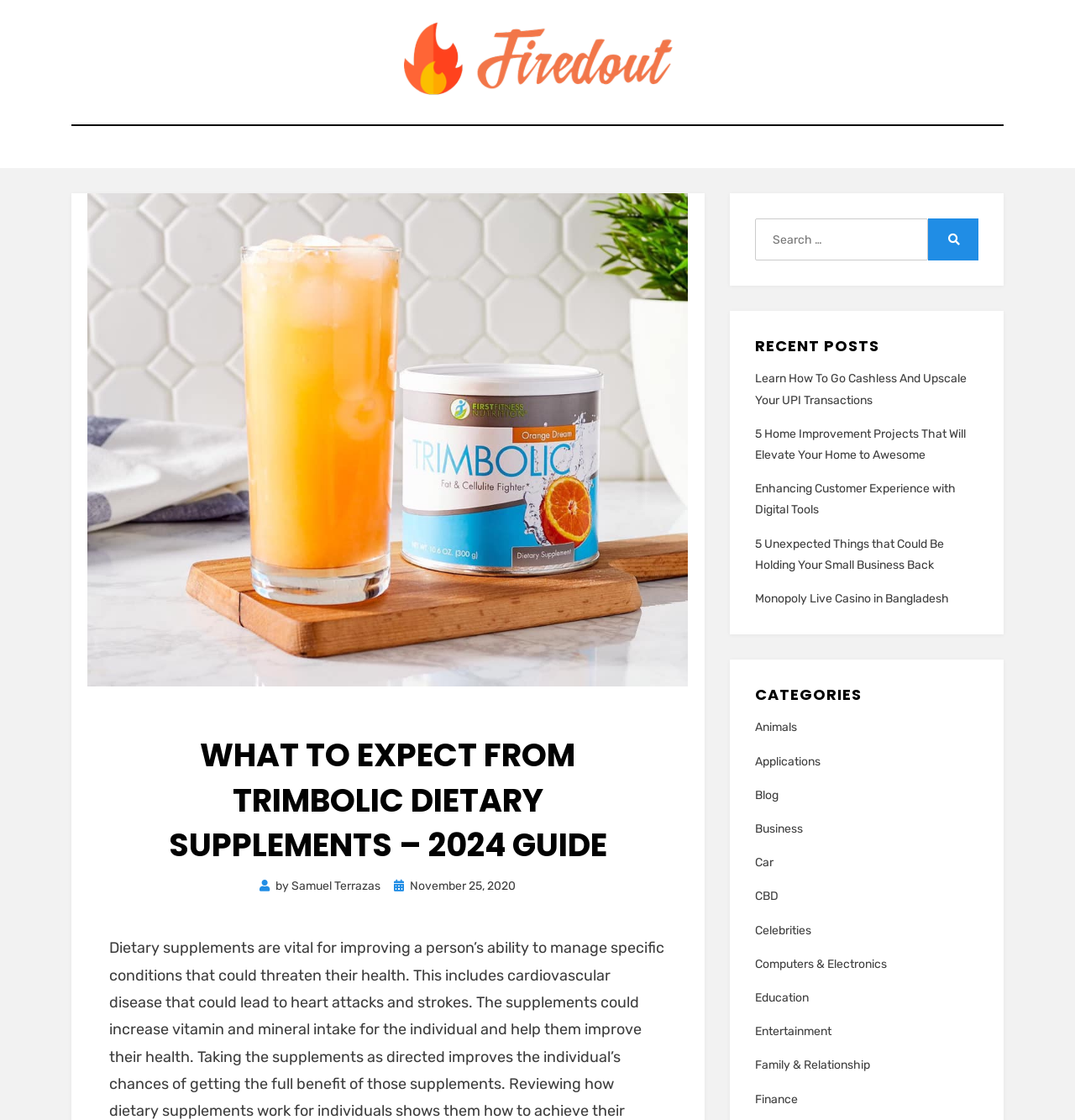Look at the image and write a detailed answer to the question: 
What is the purpose of the search box?

I inferred the purpose of the search box by looking at its label 'Search for:' and its position on the page, which suggests that it is intended for users to search for specific content on the website.